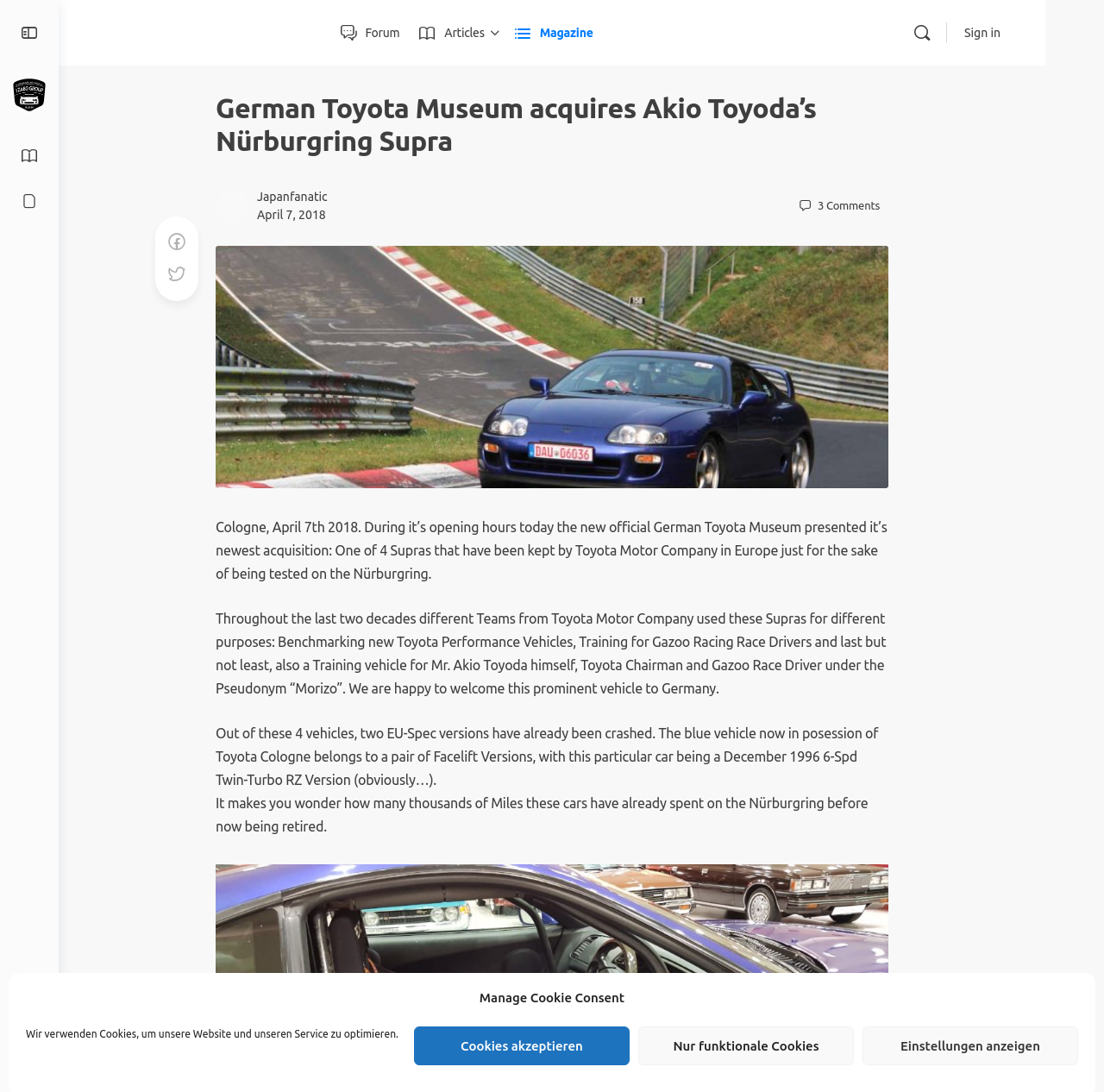Please indicate the bounding box coordinates for the clickable area to complete the following task: "Go to the forum". The coordinates should be specified as four float numbers between 0 and 1, i.e., [left, top, right, bottom].

[0.359, 0.0, 0.415, 0.06]